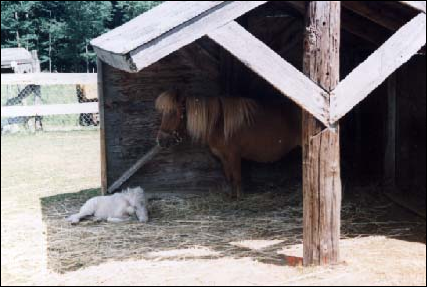Answer the question below with a single word or a brief phrase: 
What is the material of the stable's structure?

Weathered wood